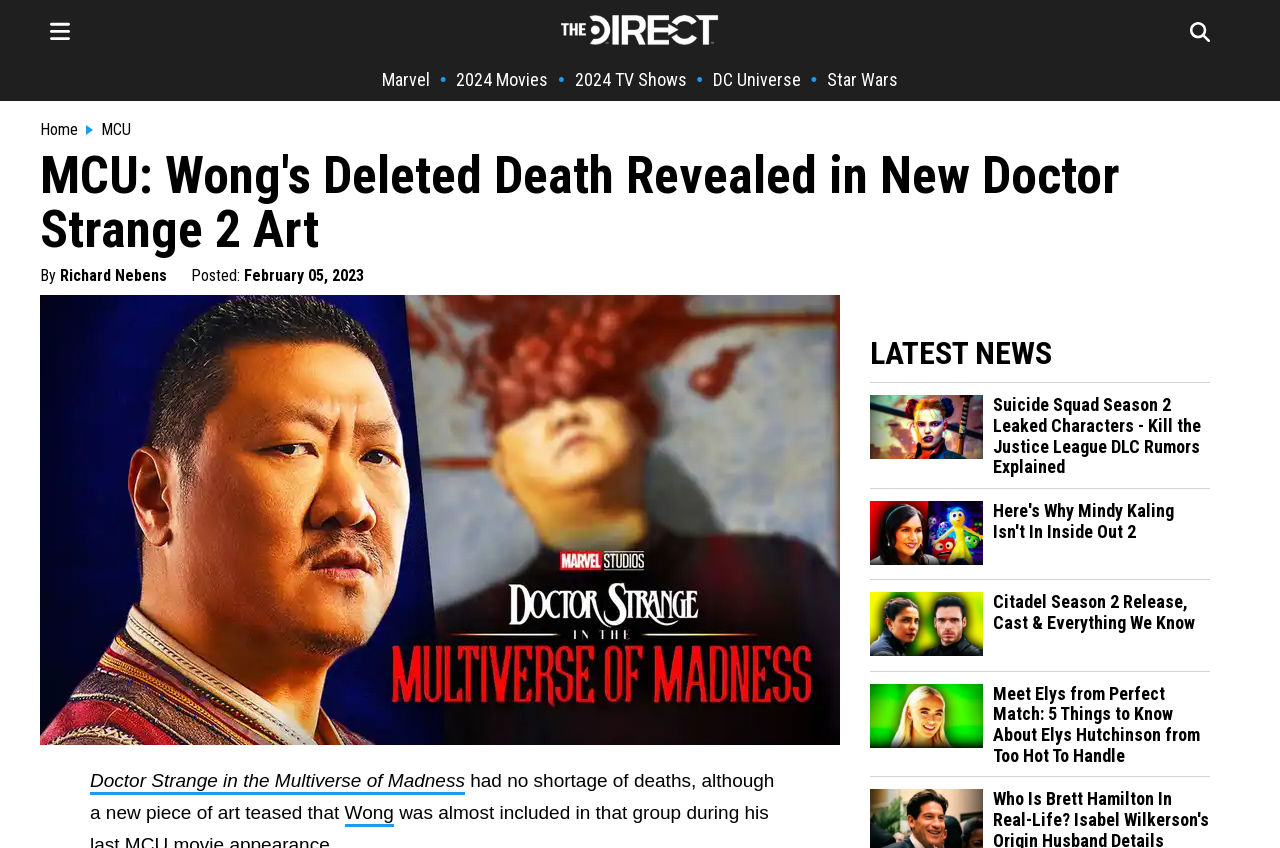Provide an in-depth caption for the contents of the webpage.

The webpage appears to be an article about a deleted death scene for Wong in Doctor Strange 2, with a focus on the Marvel Cinematic Universe (MCU). At the top of the page, there is a logo for "The Direct" and a navigation menu with links to various categories, including Marvel, 2024 Movies, and Star Wars.

Below the navigation menu, there is a large image related to Doctor Strange 2, taking up most of the width of the page. Above the image, there is a heading with the title of the article, "MCU: Wong's Deleted Death Revealed in New Doctor Strange 2 Art". To the left of the heading, there is a link to the homepage and a link to the MCU category.

On the left side of the page, there is a section with the author's name, "Richard Nebens", and the date the article was posted, "February 05, 2023". Below this section, there is a brief summary of the article, mentioning that Doctor Strange in the Multiverse of Madness had no shortage of deaths, and that a new piece of art teased a deleted death scene for Wong.

The main content of the article is divided into two sections. The top section appears to be the main article, with a large image of Wong from Doctor Strange 2. The bottom section is a list of latest news, with links to other articles, including "Suicide Squad Season 2 Leaked Characters - Kill the Justice League DLC Rumors Explained", "Here's Why Mindy Kaling Isn't In Inside Out 2", and "Citadel Season 2 Release, Cast & Everything We Know". Each of these links has a corresponding image and a brief summary of the article.